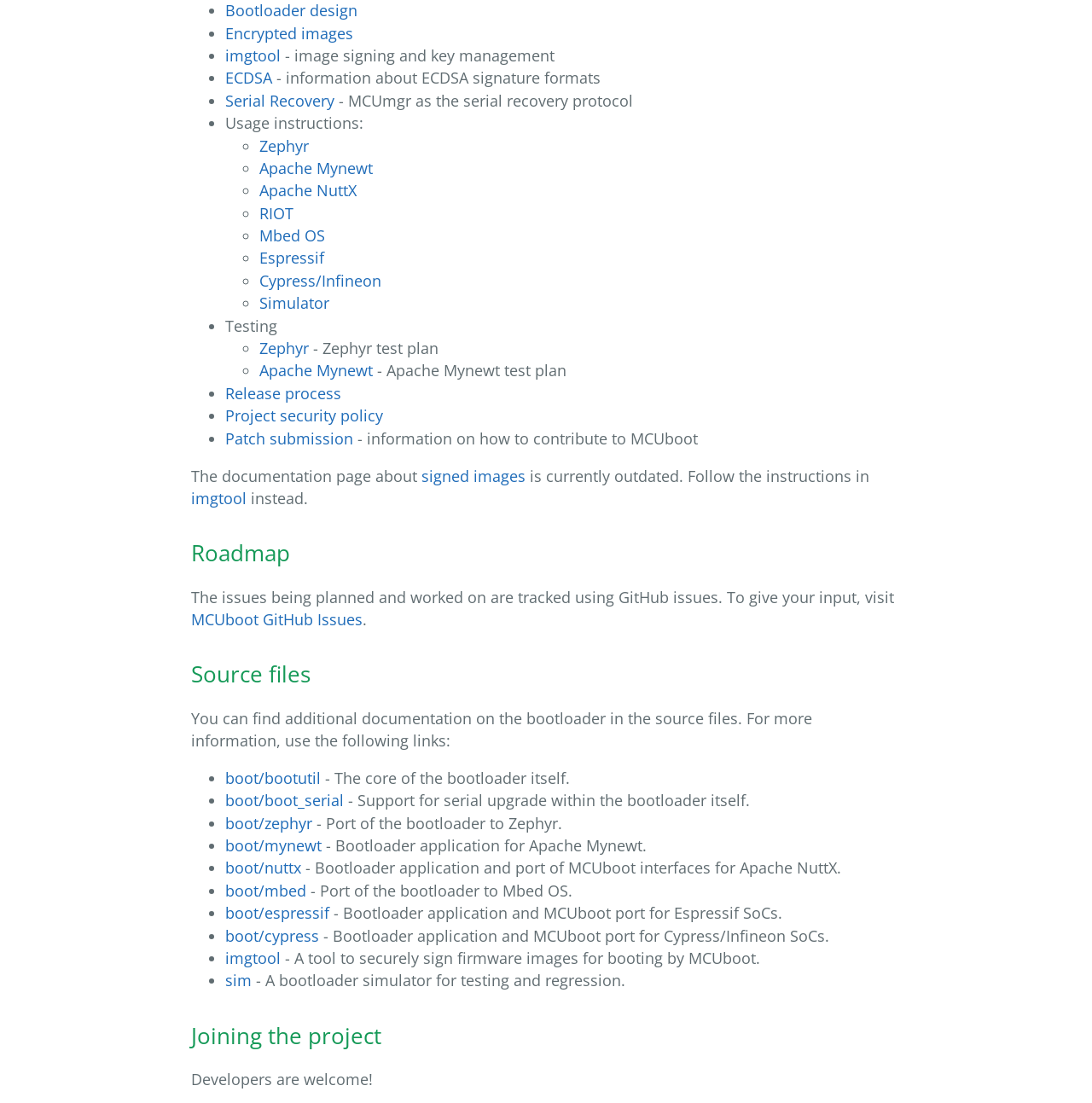Based on the image, provide a detailed and complete answer to the question: 
What is the first link on the webpage?

The first link on the webpage is 'Bootloader design' which is located at the top of the webpage with a bounding box of [0.206, 0.0, 0.327, 0.019].